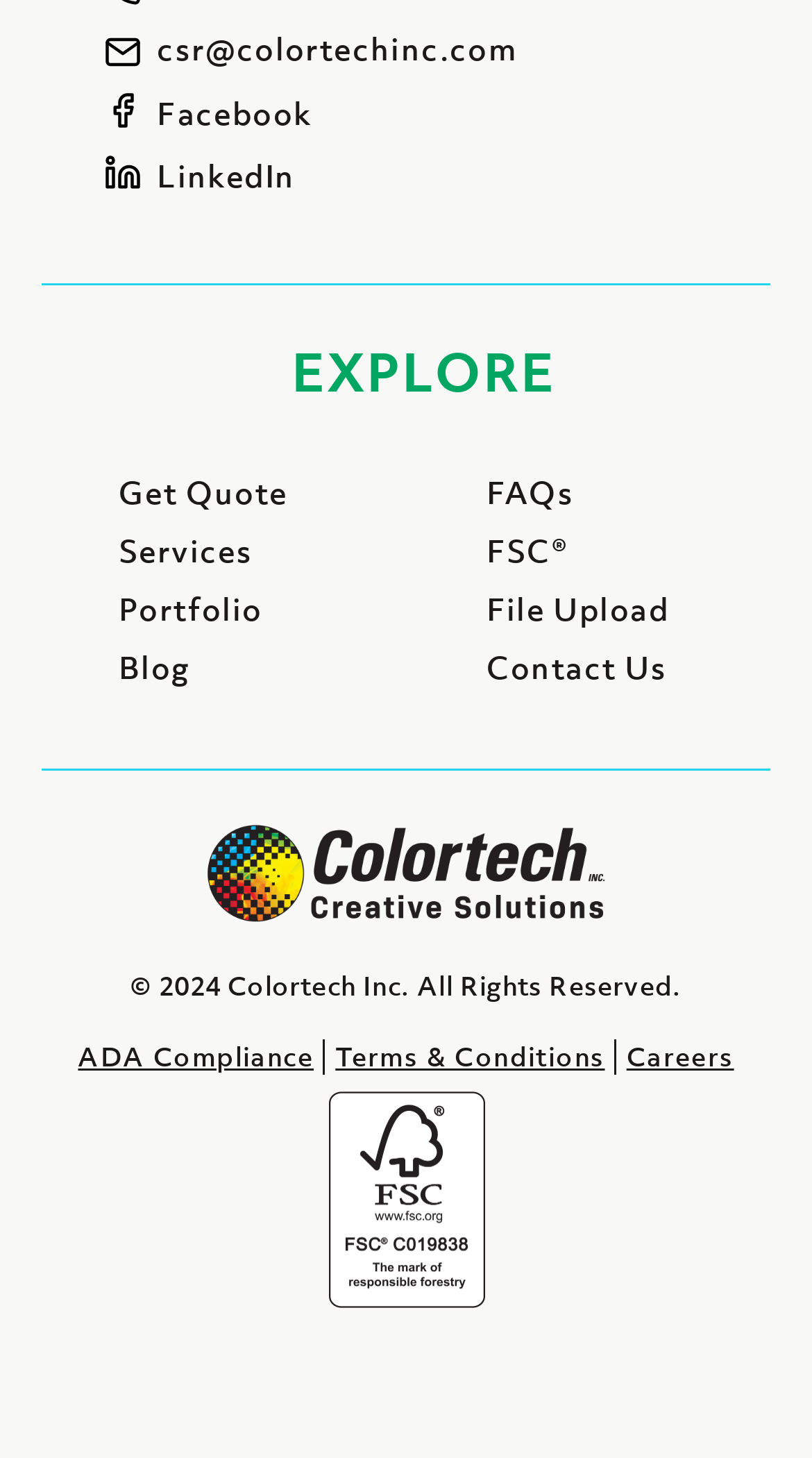Specify the bounding box coordinates of the region I need to click to perform the following instruction: "Read the blog". The coordinates must be four float numbers in the range of 0 to 1, i.e., [left, top, right, bottom].

[0.146, 0.443, 0.234, 0.472]